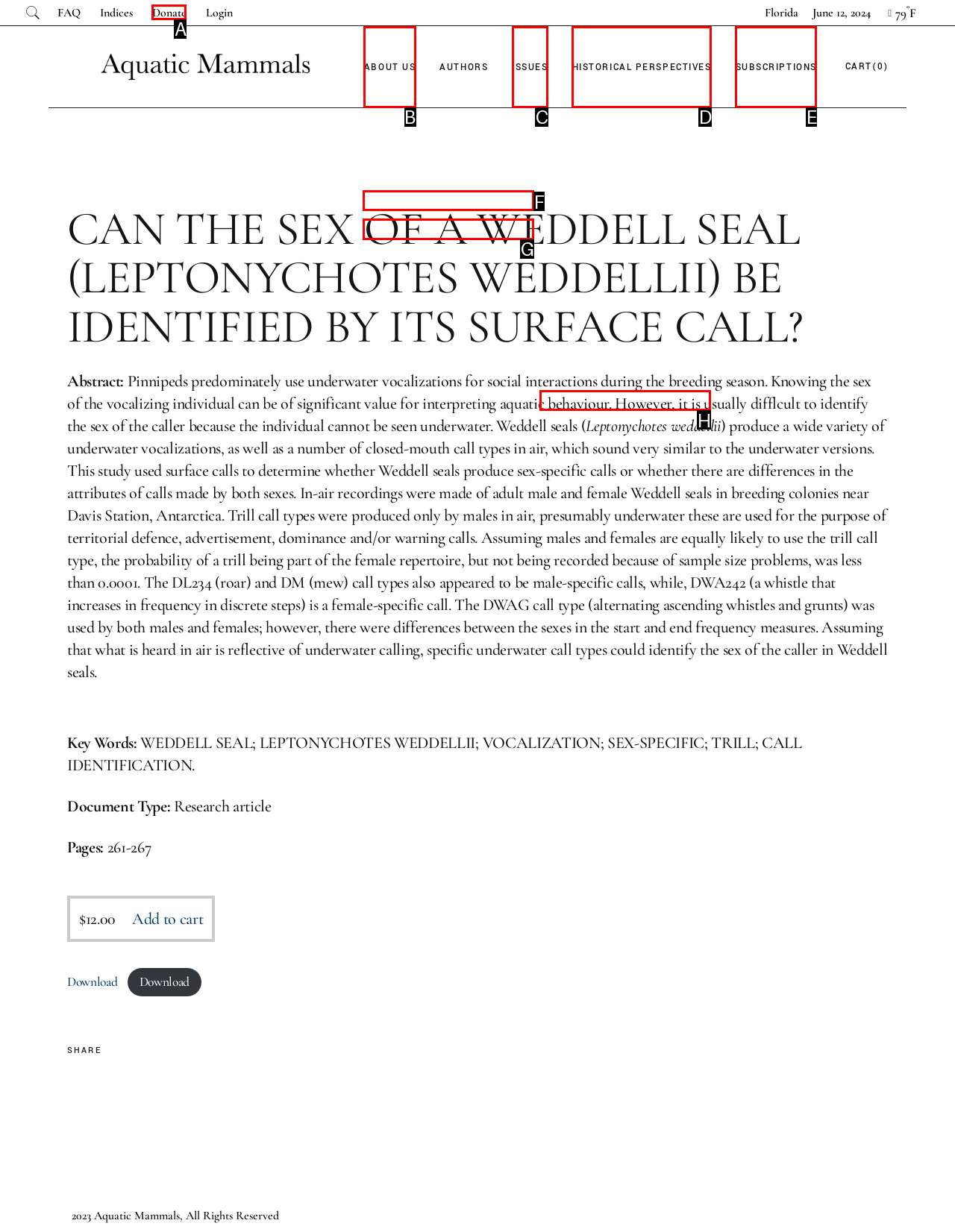Select the appropriate HTML element to click on to finish the task: Click the Donate link.
Answer with the letter corresponding to the selected option.

A